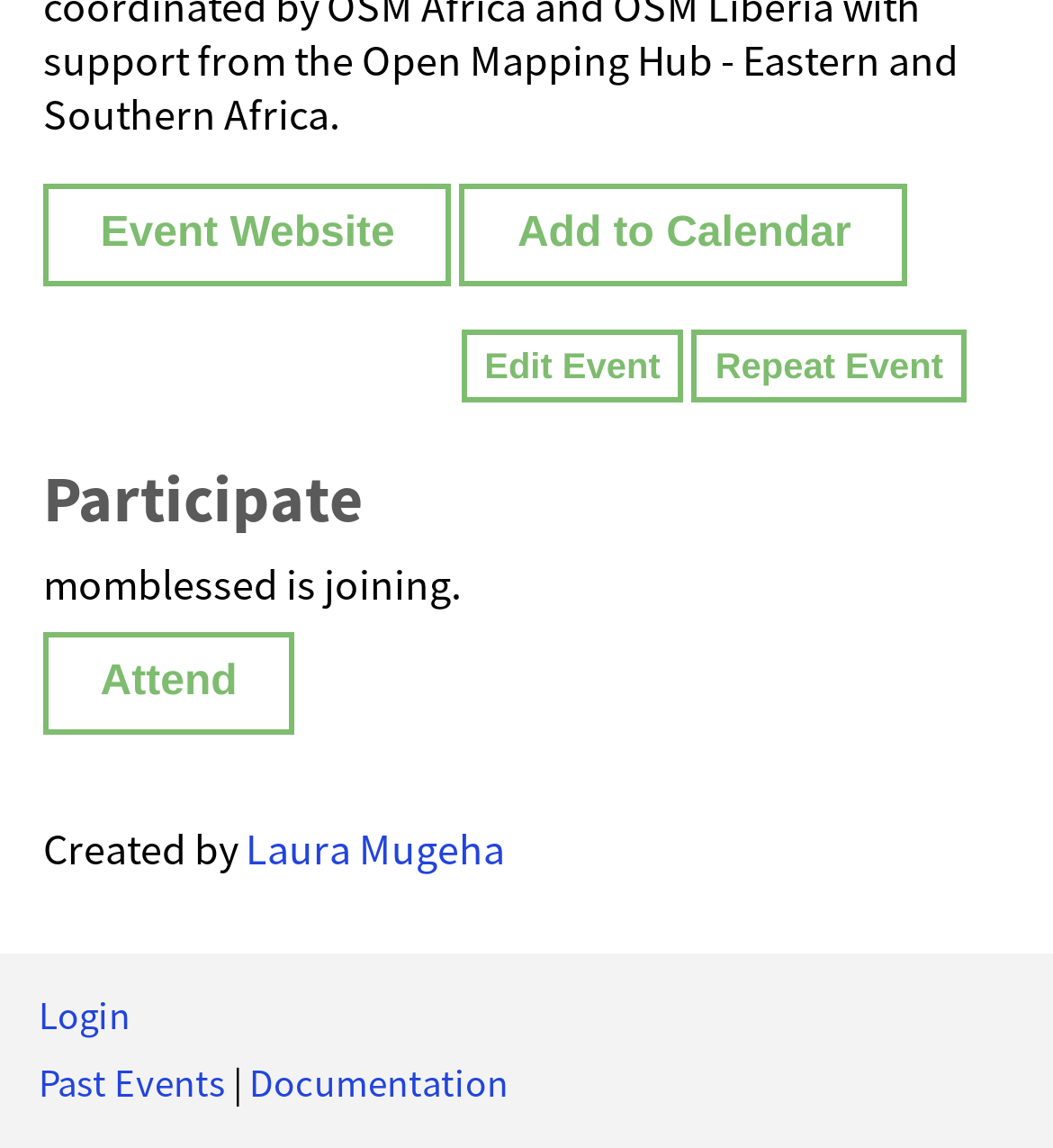Based on the element description Repeat Event, identify the bounding box coordinates for the UI element. The coordinates should be in the format (top-left x, top-left y, bottom-right x, bottom-right y) and within the 0 to 1 range.

[0.657, 0.292, 0.918, 0.339]